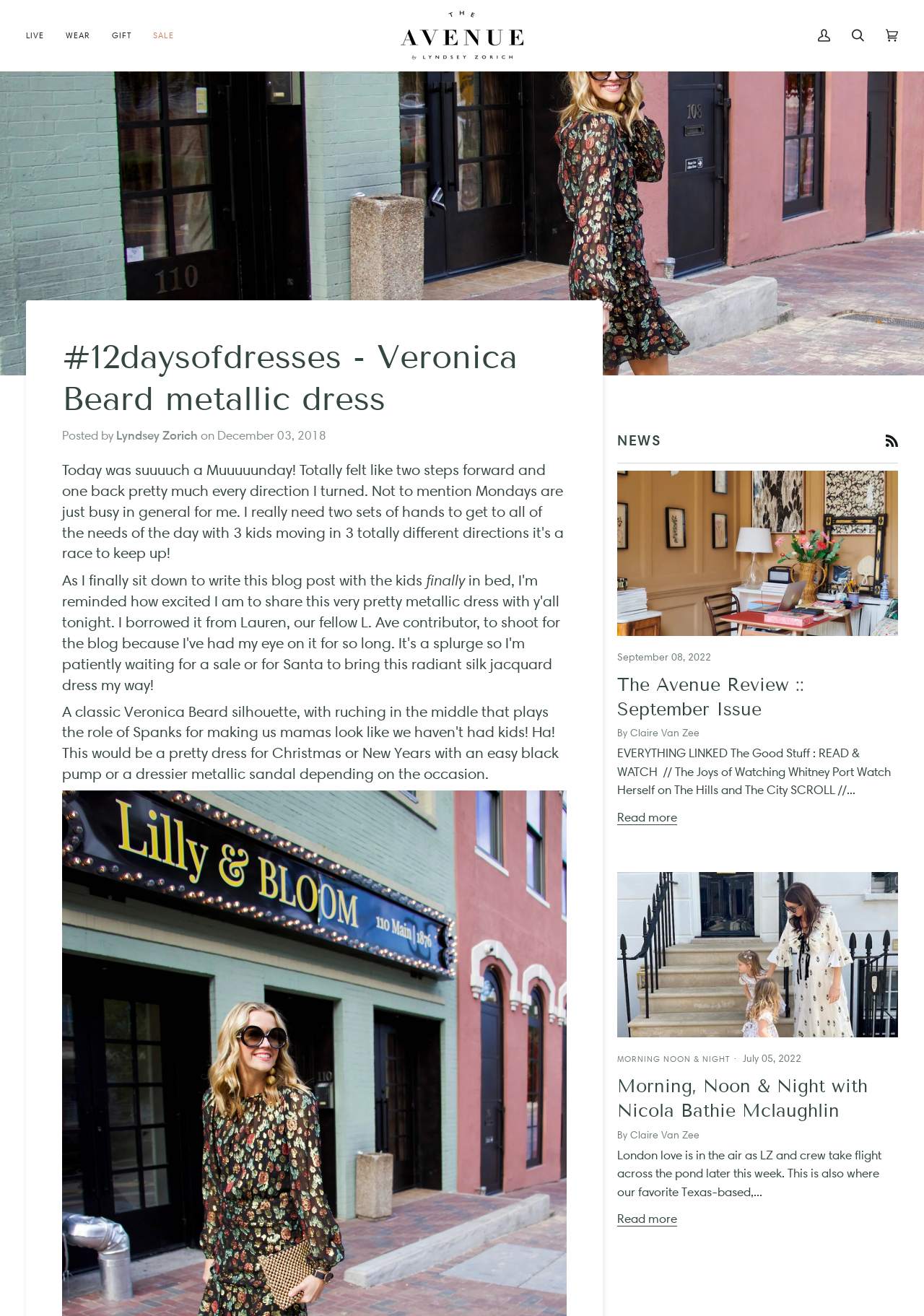Who is the author of the first article?
Answer the question with as much detail as you can, using the image as a reference.

From the static text 'Posted by Lyndsey Zorich', we can infer that Lyndsey Zorich is the author of the first article.